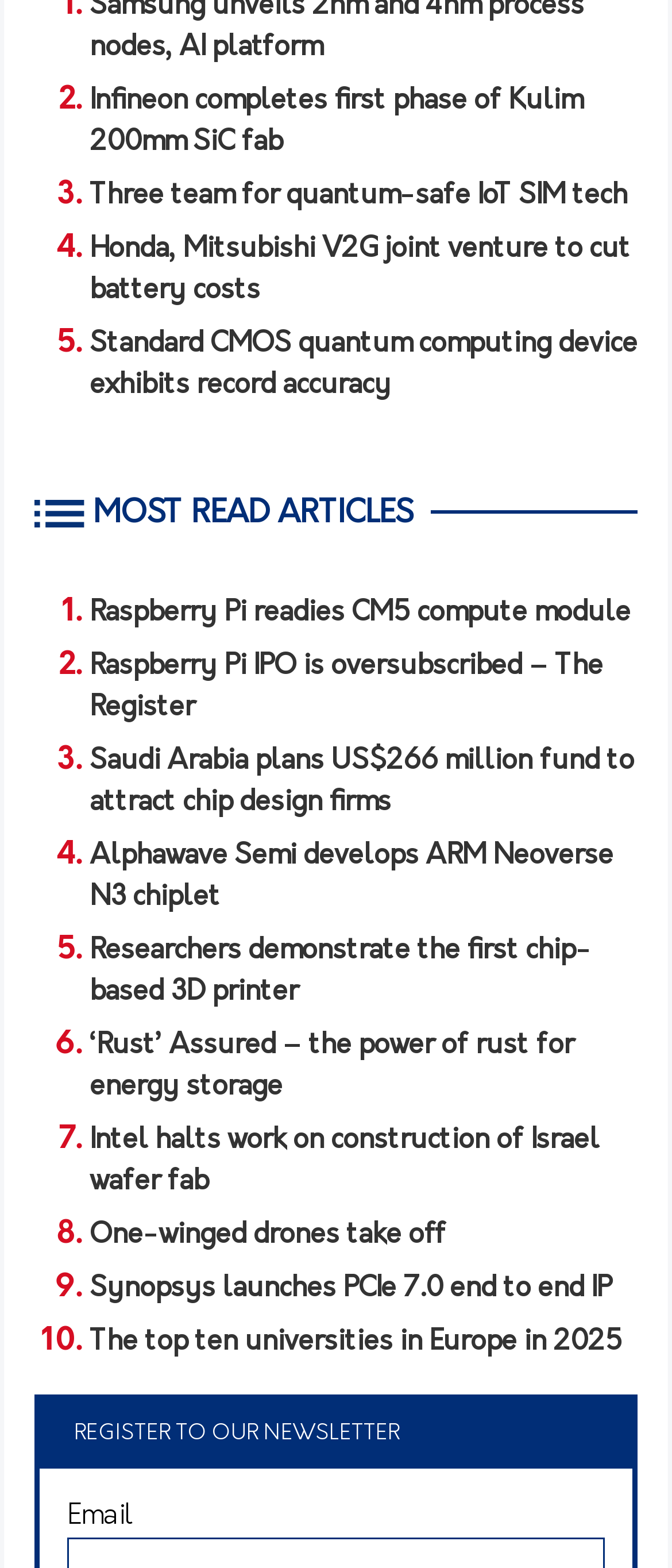Provide a one-word or brief phrase answer to the question:
What is the text above the list of most read articles?

MOST READ ARTICLES